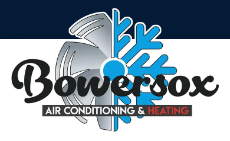What is represented by the snowflake in the logo?
Please answer the question with as much detail and depth as you can.

The snowflake in the logo represents cooling, which is one of the aspects of HVAC services provided by Bowersox Air Conditioning & Heating, as mentioned in the caption.